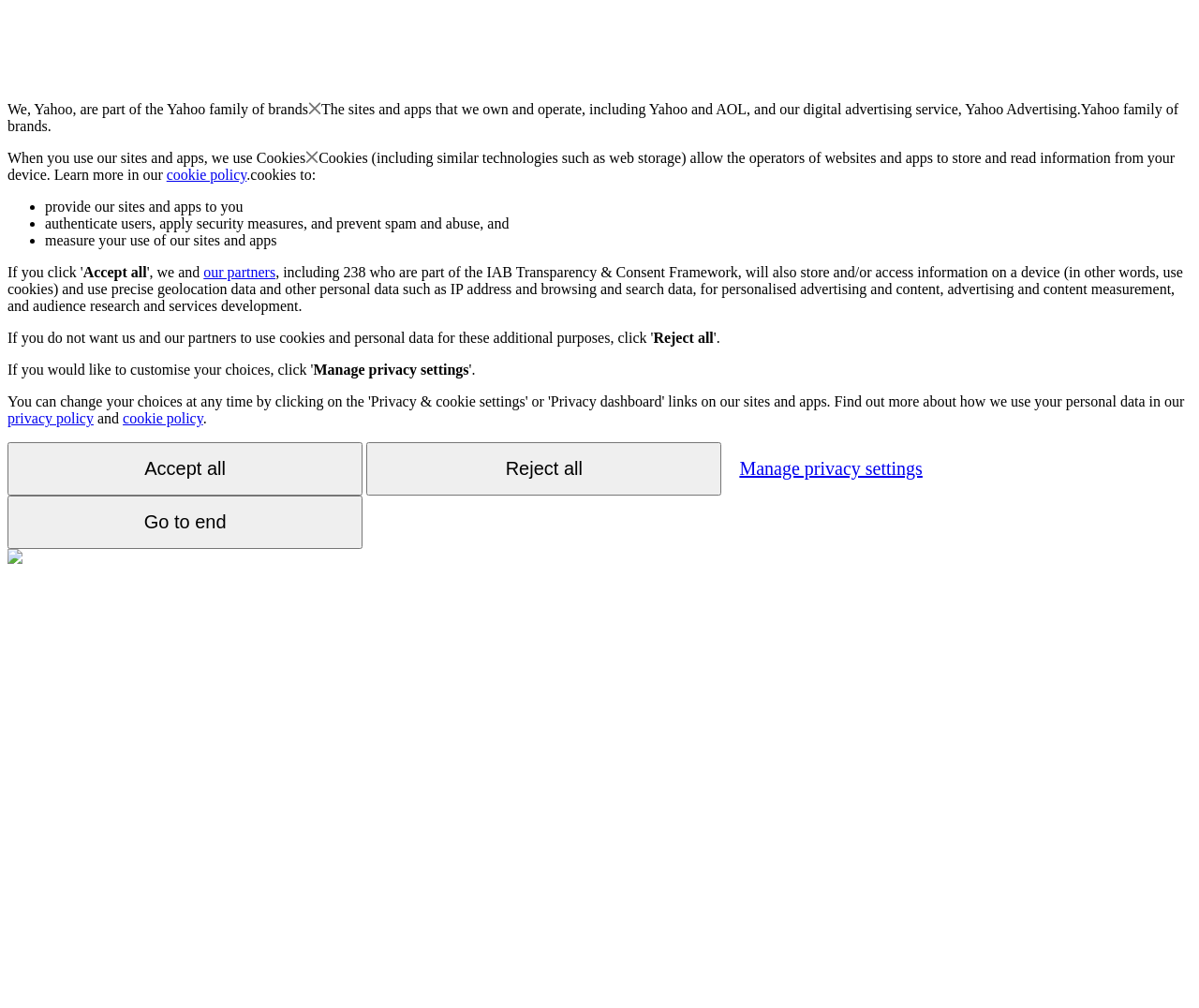Specify the bounding box coordinates of the region I need to click to perform the following instruction: "Click the 'Manage privacy settings' button". The coordinates must be four float numbers in the range of 0 to 1, i.e., [left, top, right, bottom].

[0.261, 0.359, 0.391, 0.375]